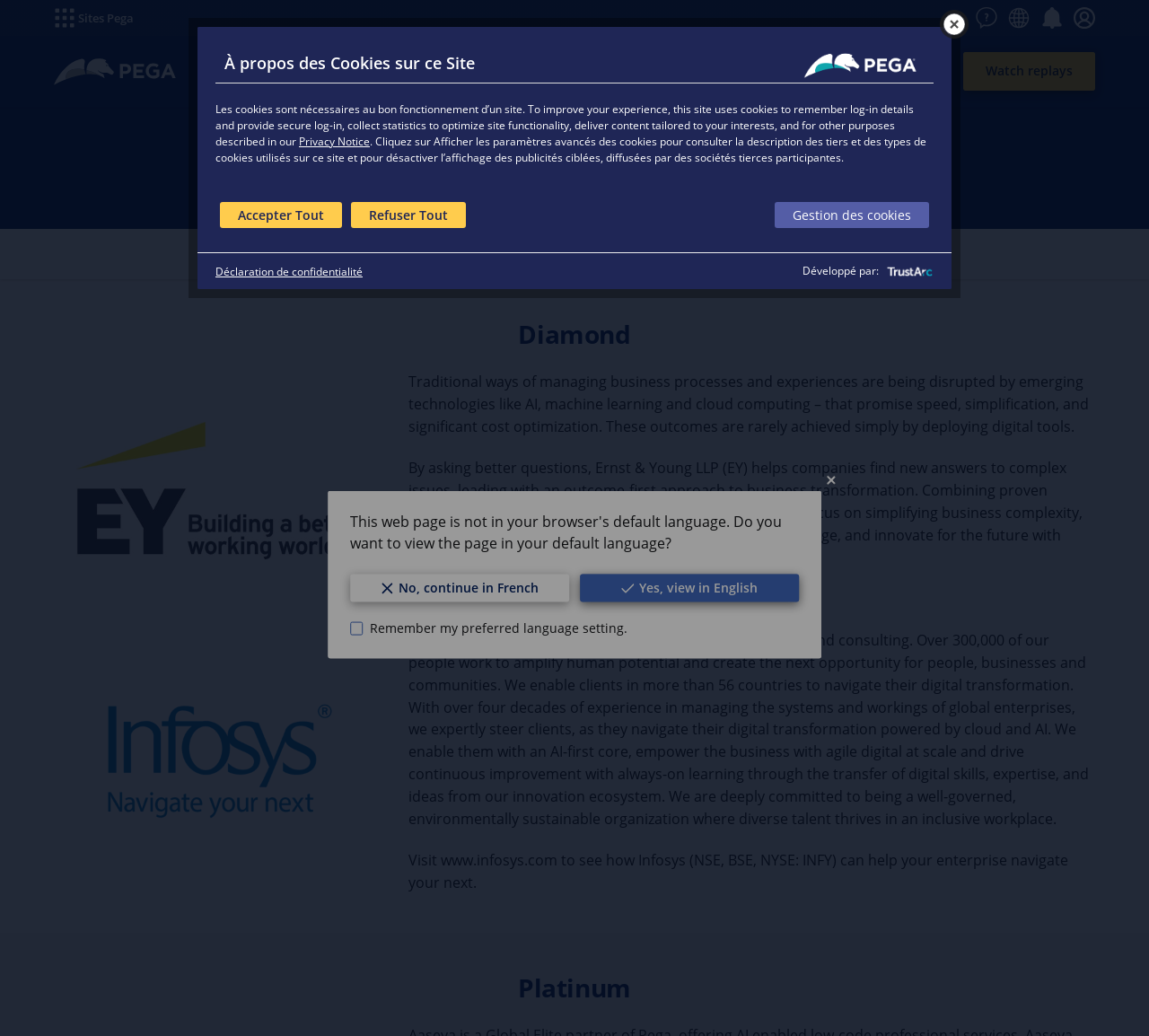Determine the bounding box coordinates of the region that needs to be clicked to achieve the task: "Click on the 'Se connecter' button".

[0.93, 0.0, 0.958, 0.035]